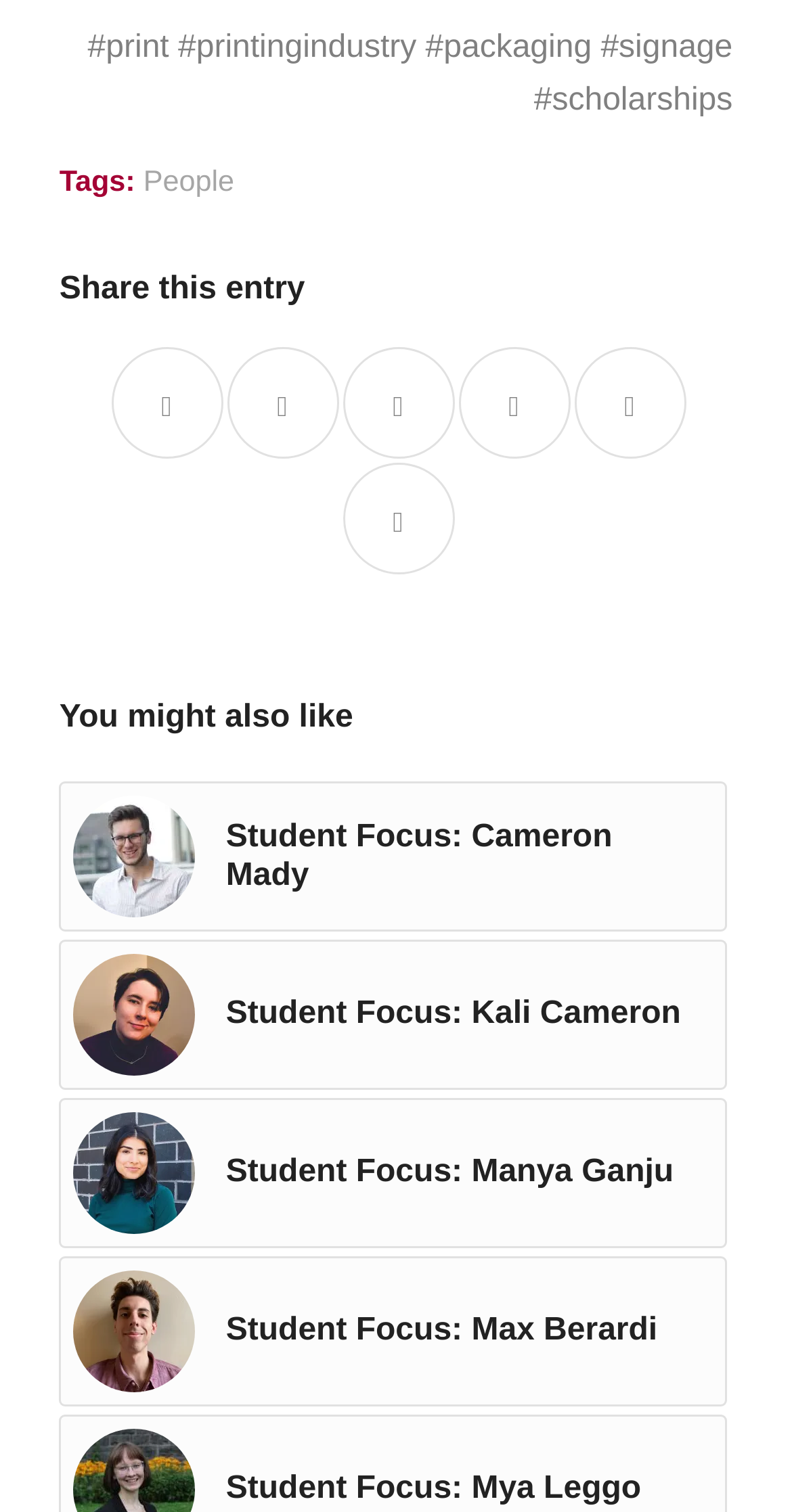Determine the bounding box coordinates for the element that should be clicked to follow this instruction: "View Student Focus: Kali Cameron". The coordinates should be given as four float numbers between 0 and 1, in the format [left, top, right, bottom].

[0.075, 0.621, 0.917, 0.721]